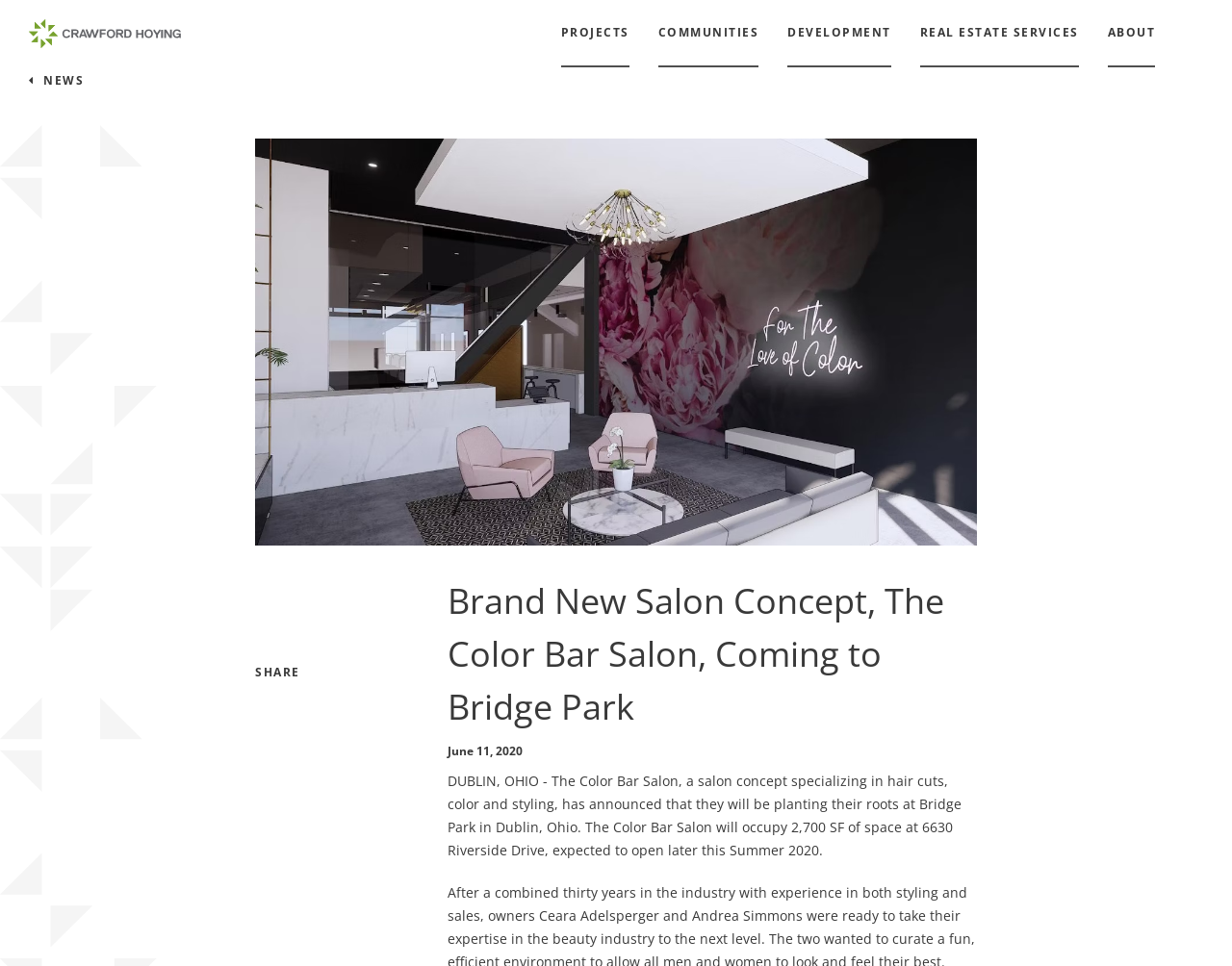How much space will The Color Bar Salon occupy?
Give a one-word or short-phrase answer derived from the screenshot.

2,700 SF